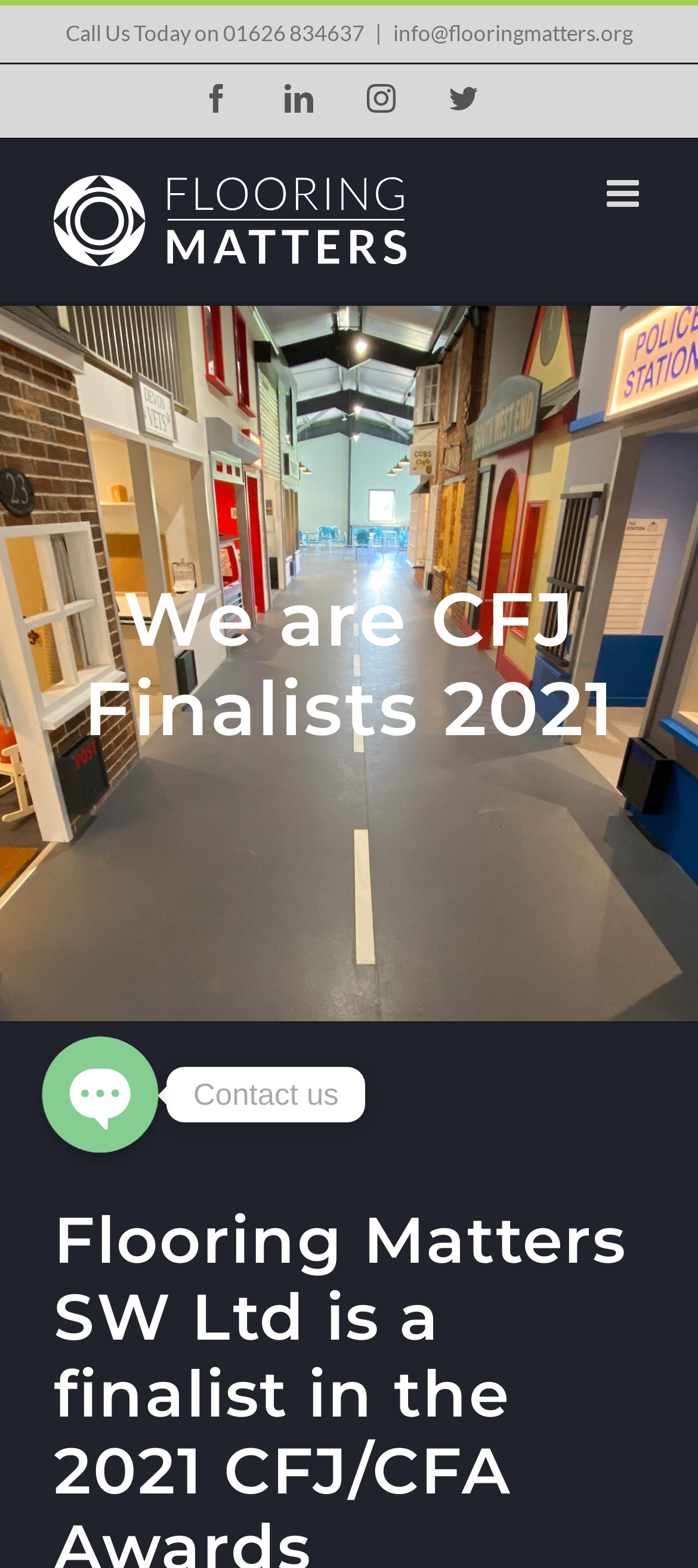What is the purpose of the 'Toggle mobile menu' button?
Please look at the screenshot and answer using one word or phrase.

To expand the mobile menu